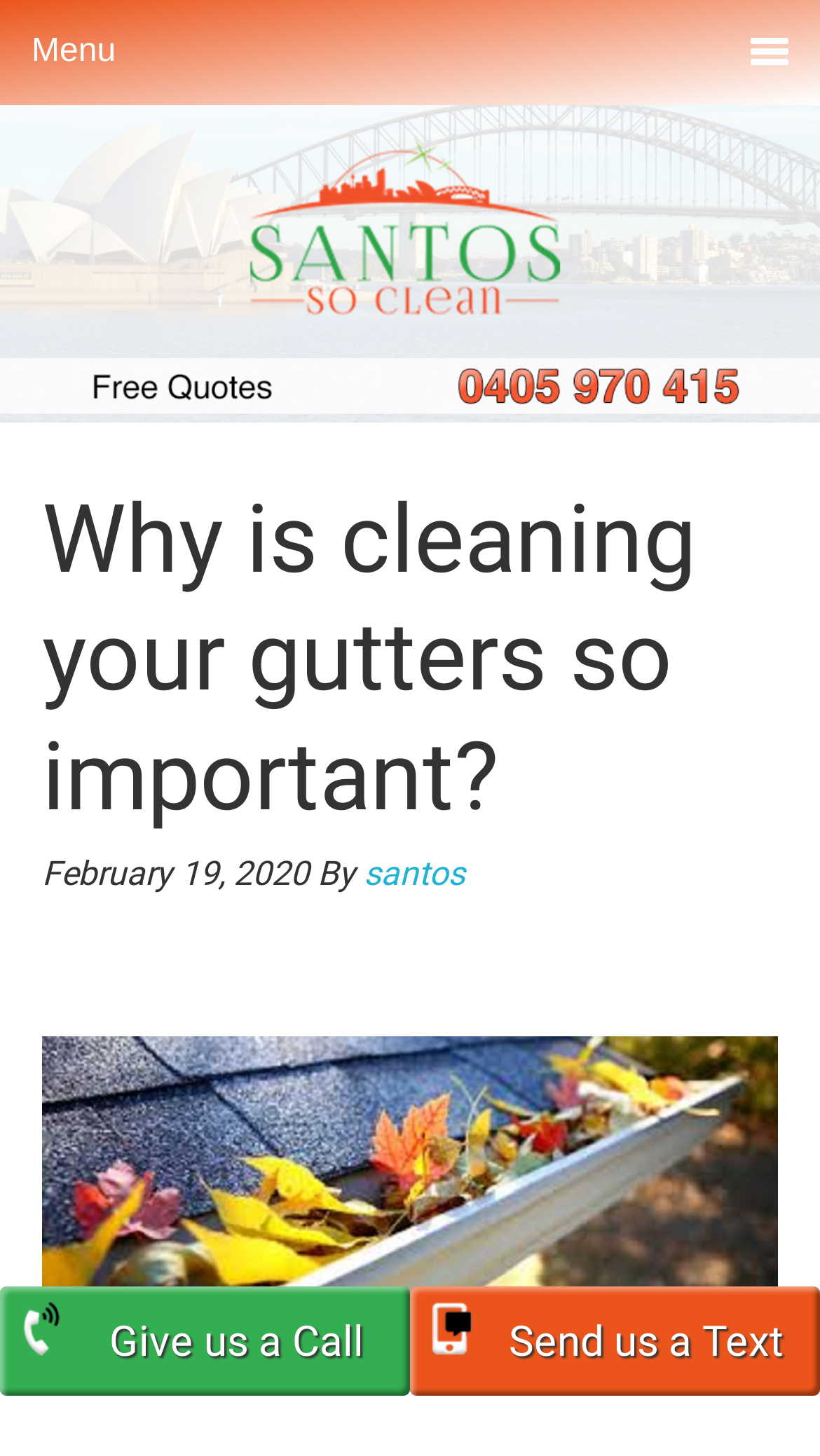Can you identify and provide the main heading of the webpage?

Why is cleaning your gutters so important?